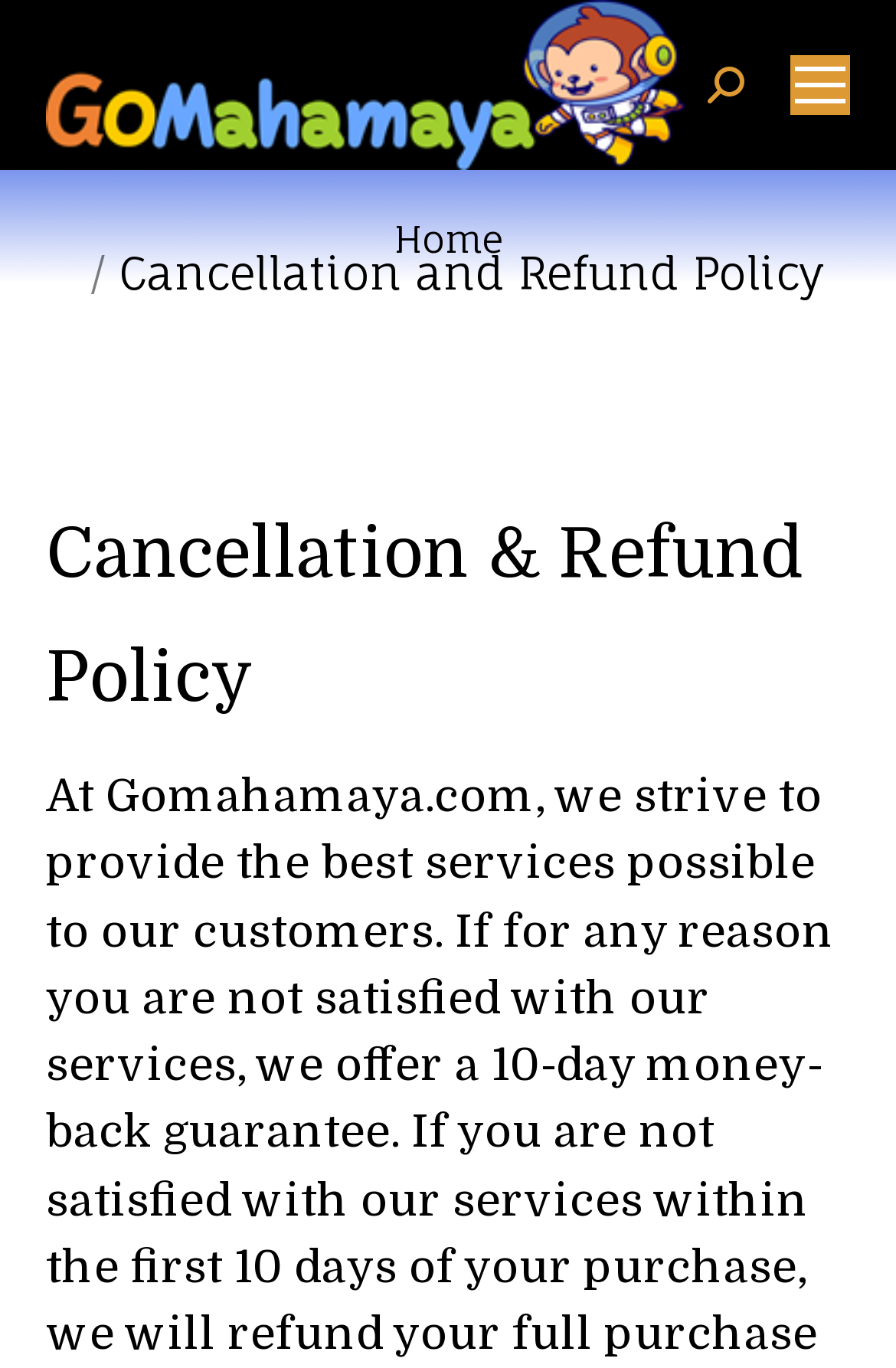Give a succinct answer to this question in a single word or phrase: 
What is the name of the website?

Gomahamaya